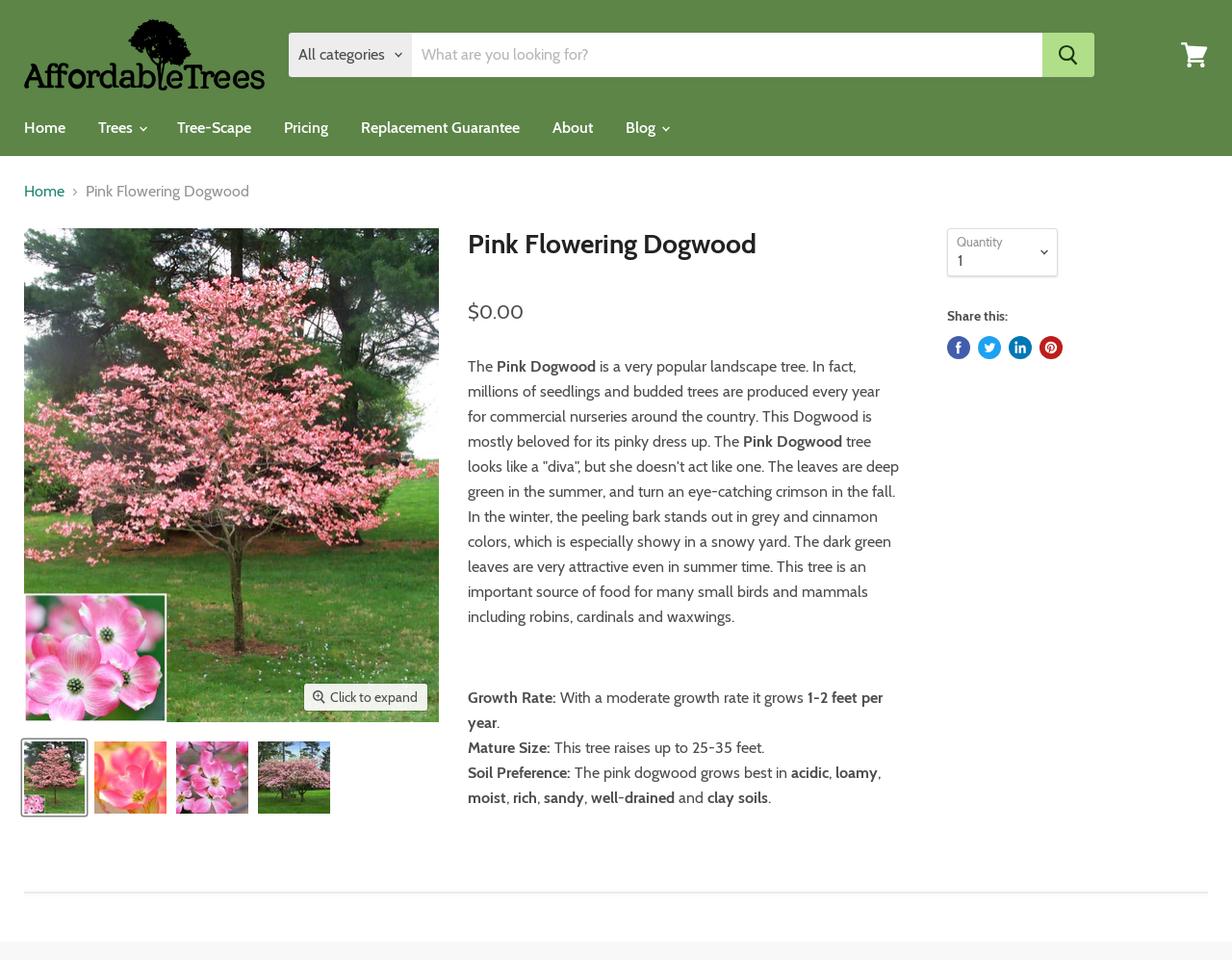Produce an extensive caption that describes everything on the webpage.

The webpage is about the Pink Flowering Dogwood tree, a popular landscape tree. At the top, there is a navigation menu with links to "Home", "Trees", "Tree-Scape", "Pricing", "Replacement Guarantee", "About", and "Blog". Below the navigation menu, there is a search bar with a combobox to select categories and a textbox to input search queries.

The main content of the webpage is divided into two sections. On the left, there is an image of the Pink Flowering Dogwood tree, taking up about one-third of the page. Below the image, there are four thumbnail buttons of the same tree.

On the right, there is a detailed description of the tree, including its growth rate, mature size, soil preference, and other characteristics. The text is divided into paragraphs, with headings and static text describing the tree's features. There is also a section to select the quantity of the tree, with a combobox to choose from.

At the bottom of the page, there are social media links to share the page on Facebook, Twitter, LinkedIn, and Pinterest.